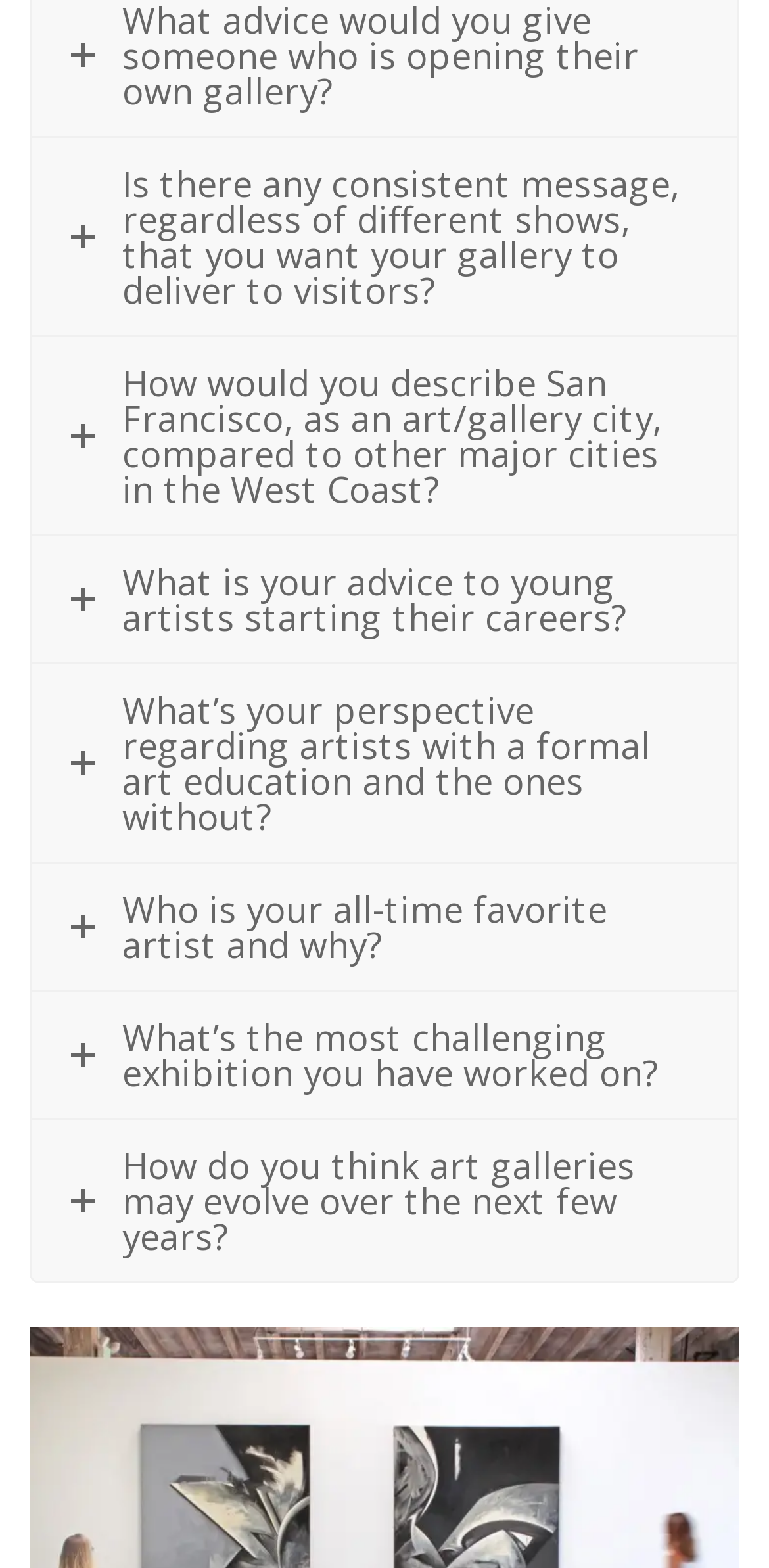Answer the following inquiry with a single word or phrase:
How many headings are on this webpage?

9